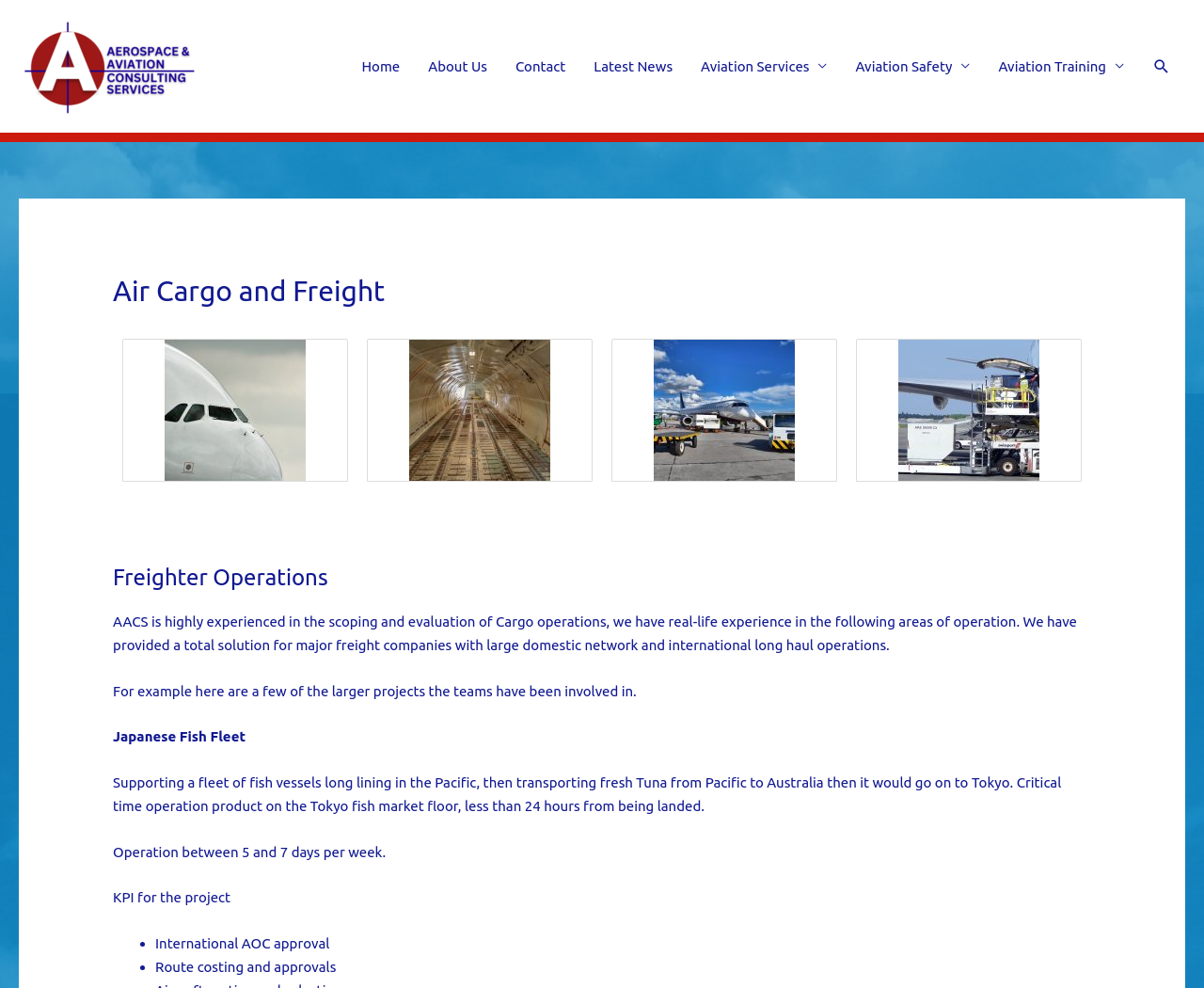Locate the UI element described as follows: "About Us". Return the bounding box coordinates as four float numbers between 0 and 1 in the order [left, top, right, bottom].

[0.344, 0.0, 0.416, 0.134]